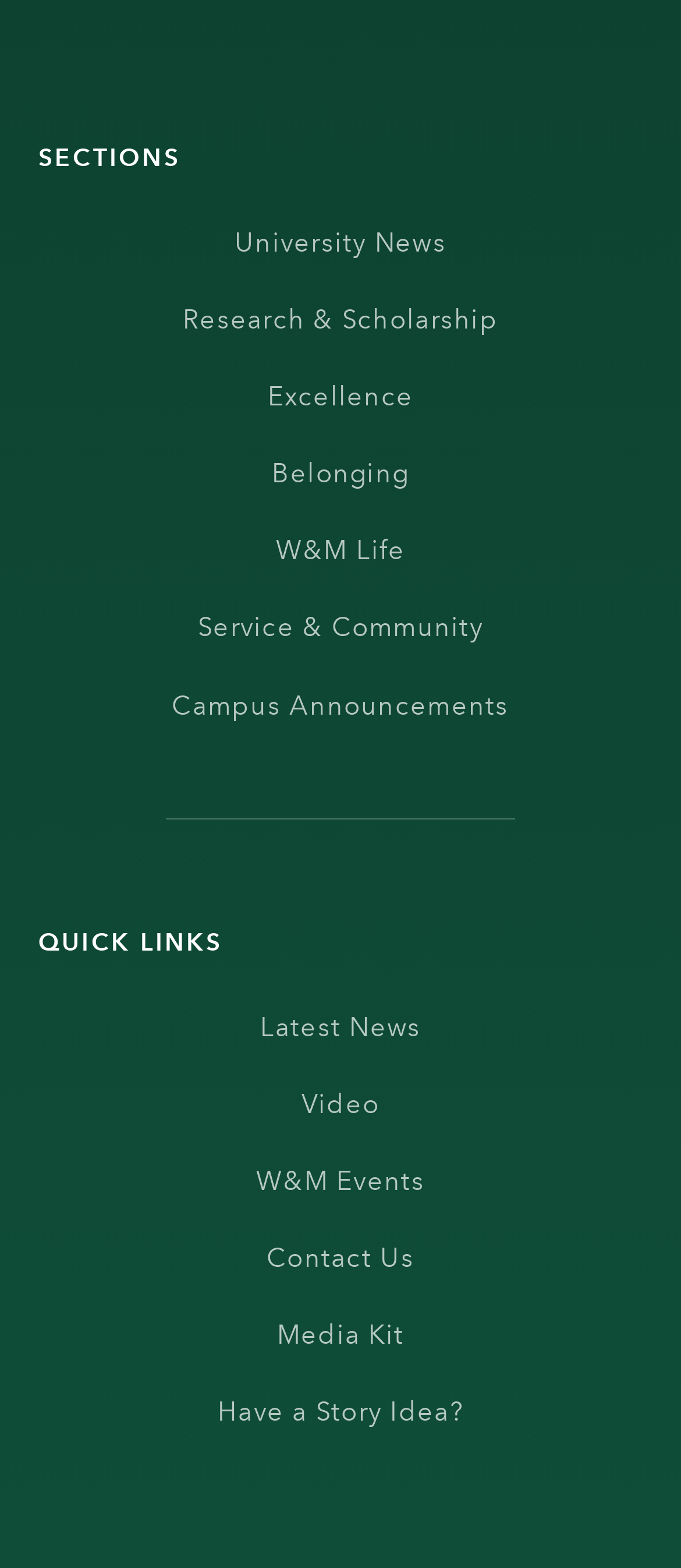Specify the bounding box coordinates of the area that needs to be clicked to achieve the following instruction: "Contact Us".

[0.392, 0.78, 0.608, 0.825]